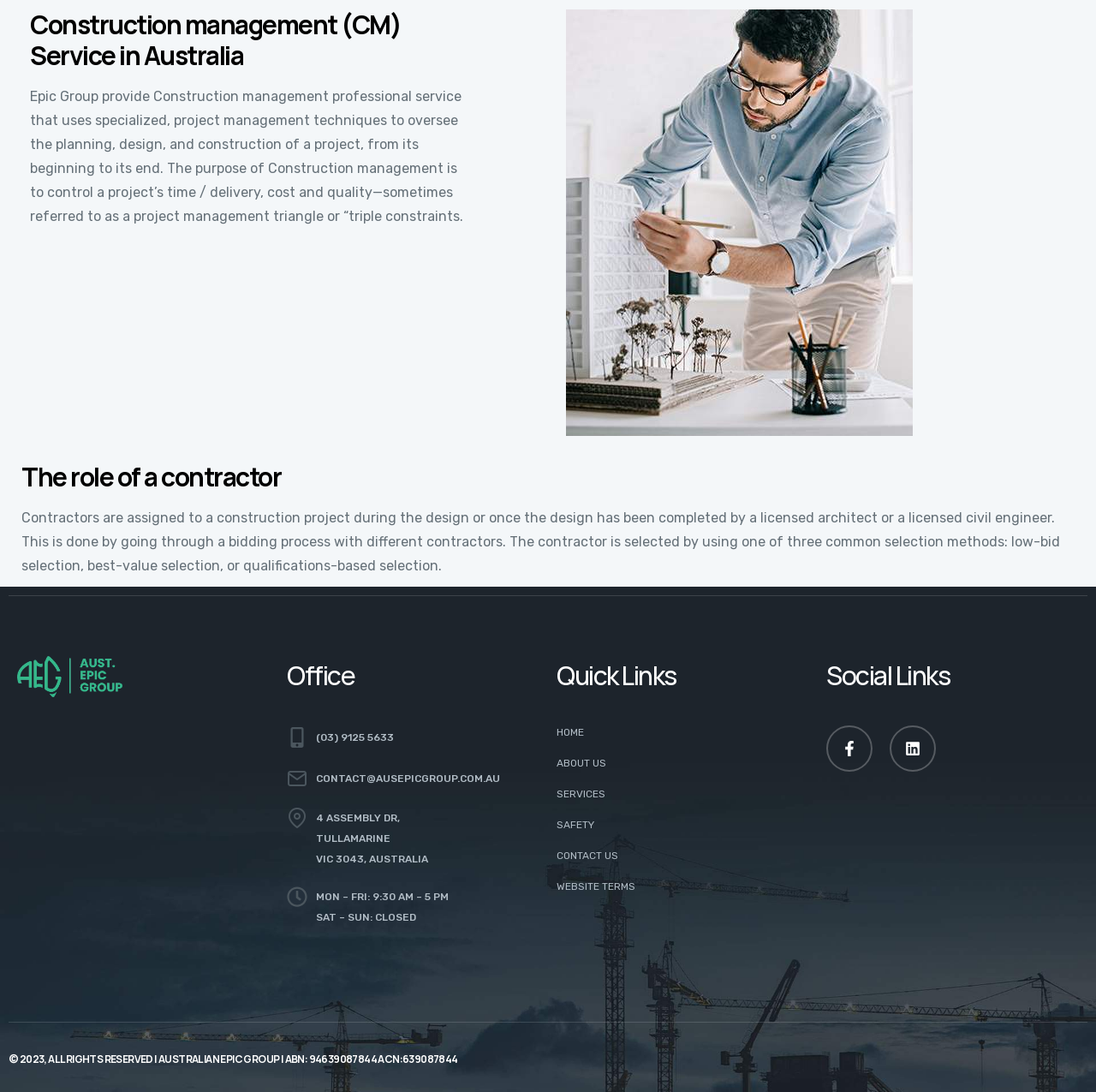From the screenshot, find the bounding box of the UI element matching this description: "Australian Epic Group". Supply the bounding box coordinates in the form [left, top, right, bottom], each a float between 0 and 1.

[0.145, 0.964, 0.255, 0.977]